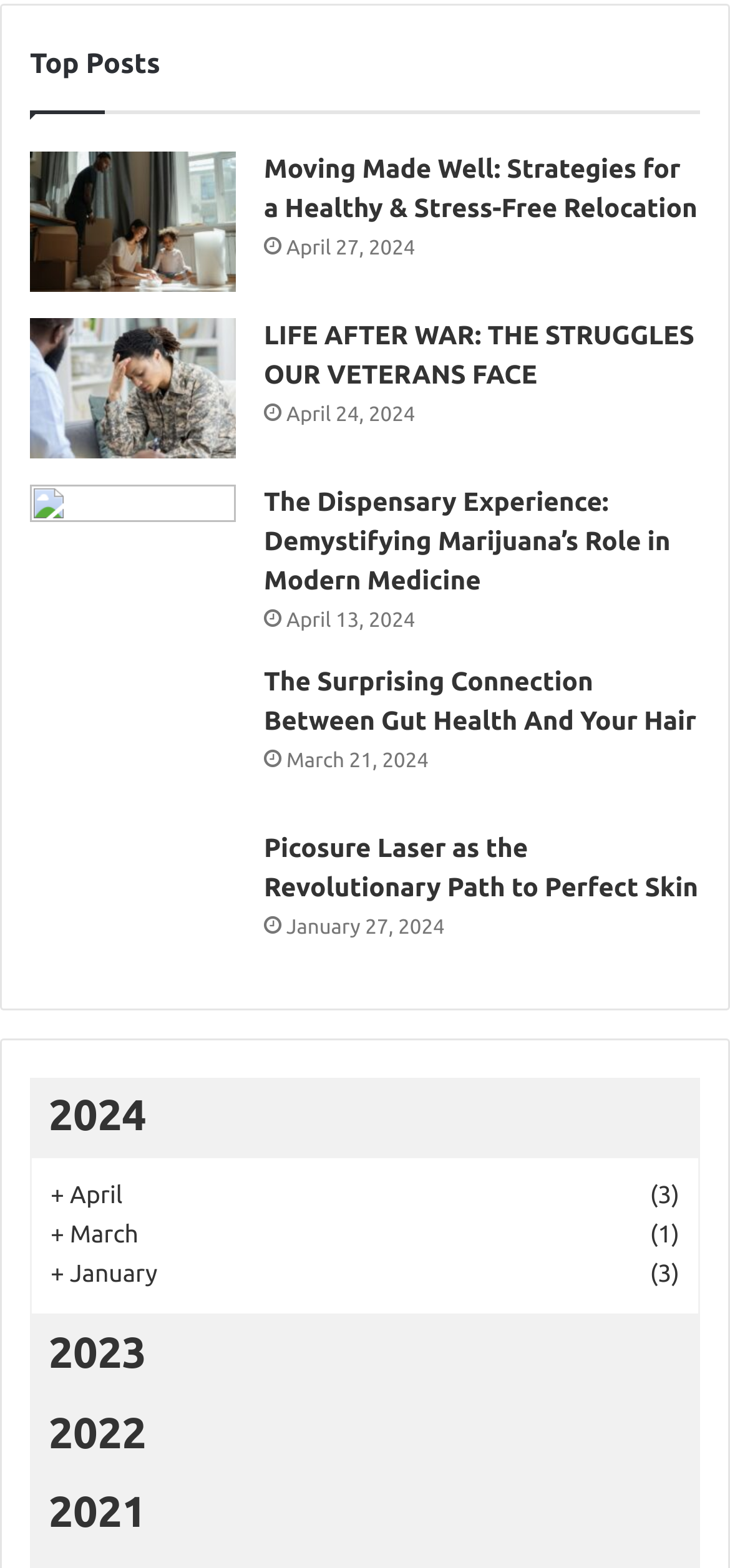Give a one-word or short-phrase answer to the following question: 
How many years are listed in the archive?

4